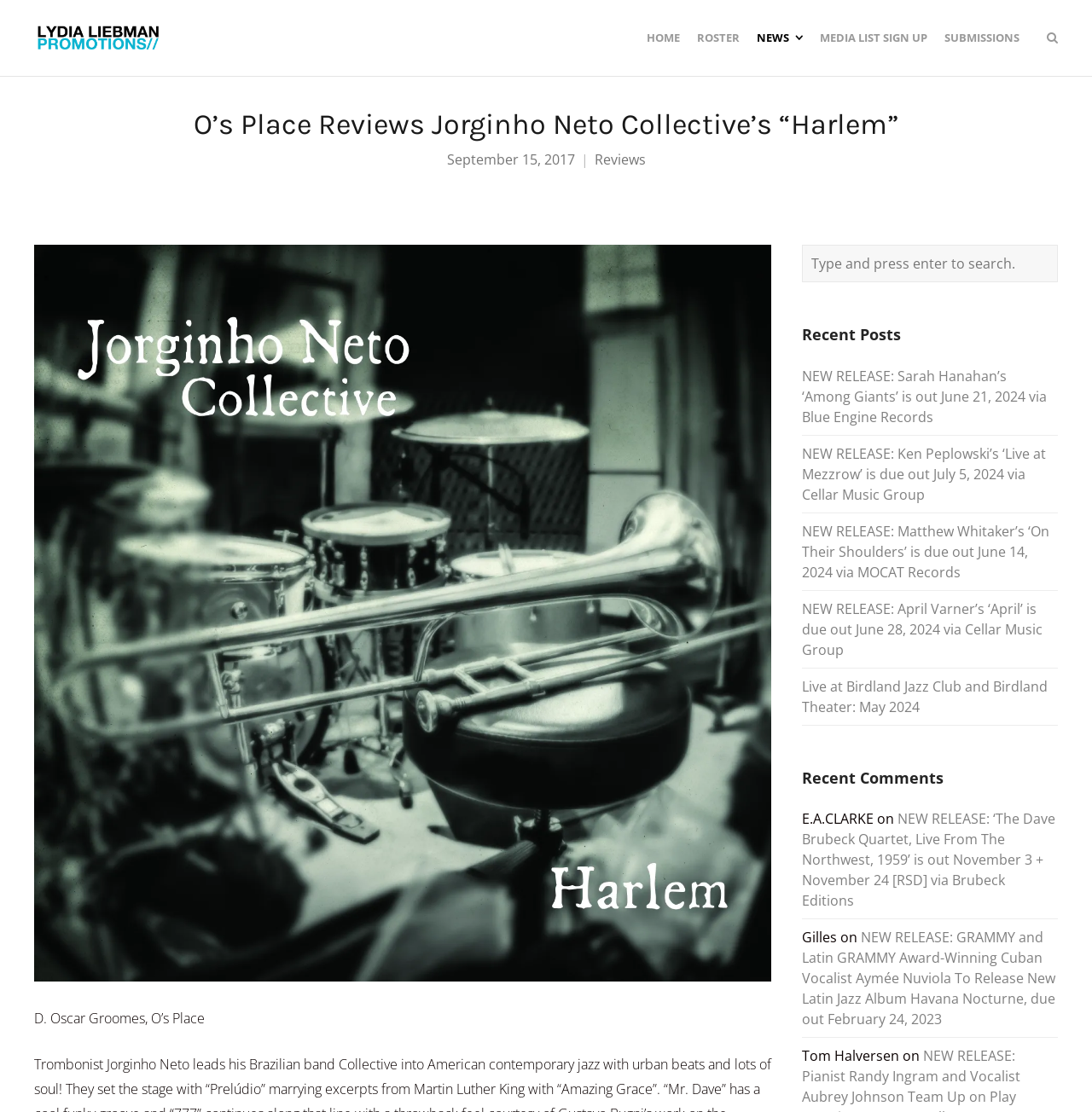Create a detailed summary of the webpage's content and design.

This webpage is a review of Jorginho Neto Collective's album "Harlem" on O's Place, a jazz music review website. At the top, there is a search bar with a placeholder text "Type and press enter to search." Next to it, there is a link to the website's homepage, accompanied by a small logo image.

Below the search bar, the main content of the webpage begins with a heading that reads "O's Place Reviews Jorginho Neto Collective's “Harlem”". This is followed by a date, "September 15, 2017", and a link to the "Reviews" section of the website.

On the left side of the webpage, there is a section dedicated to the review of the album "Harlem". The review is written by D. Oscar Groomes, and there is a small image associated with the review.

On the right side of the webpage, there are two sections: "Recent Posts" and "Recent Comments". The "Recent Posts" section lists several new album releases, including Sarah Hanahan's "Among Giants", Ken Peplowski's "Live at Mezzrow", and others. Each post is a link to a separate webpage.

The "Recent Comments" section lists several comments from users, including E.A. CLARKE, Gilles, and Tom Halversen, along with the titles of the posts they commented on.